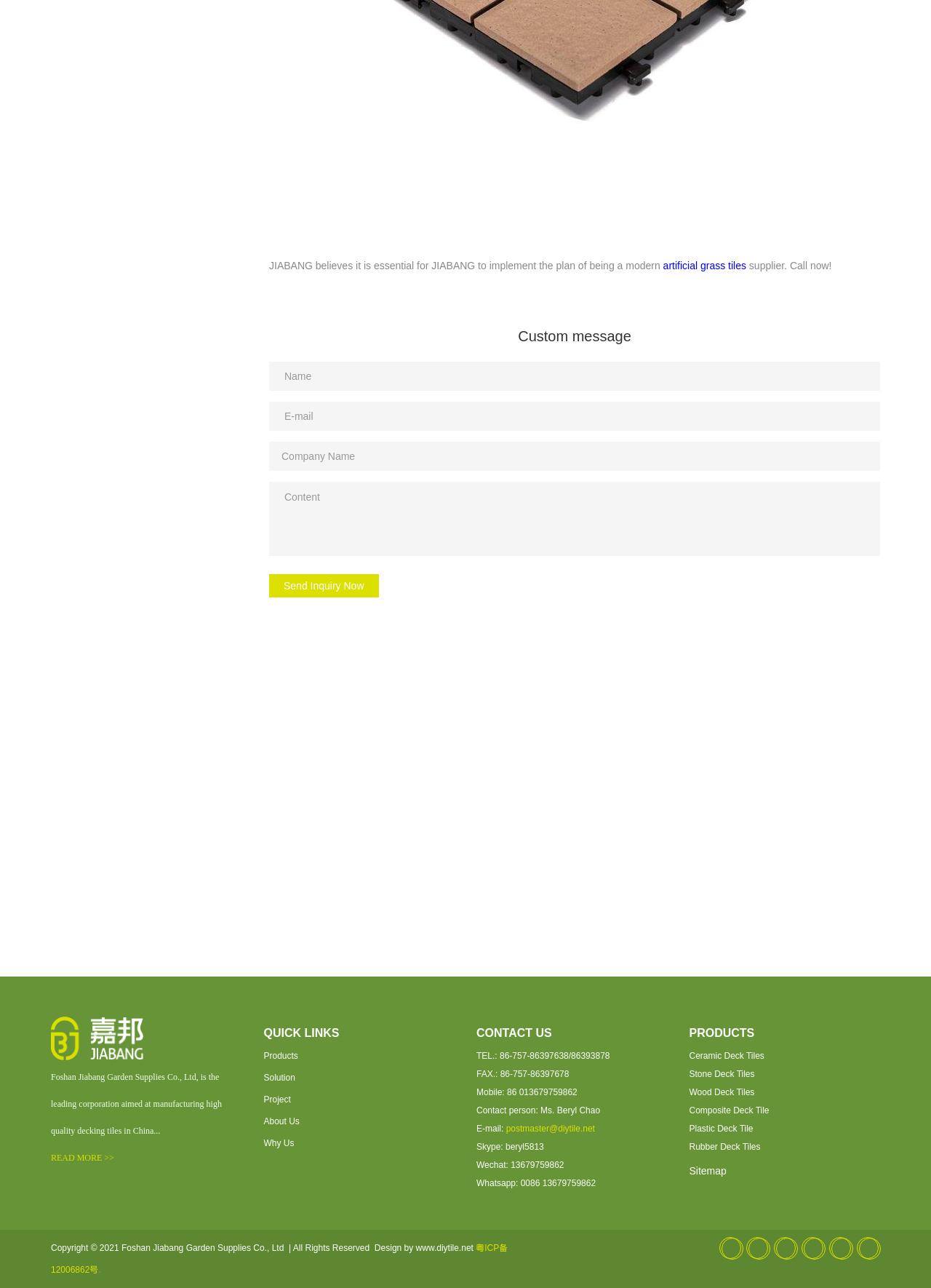Indicate the bounding box coordinates of the clickable region to achieve the following instruction: "Click the 'Products' link."

[0.283, 0.816, 0.32, 0.824]